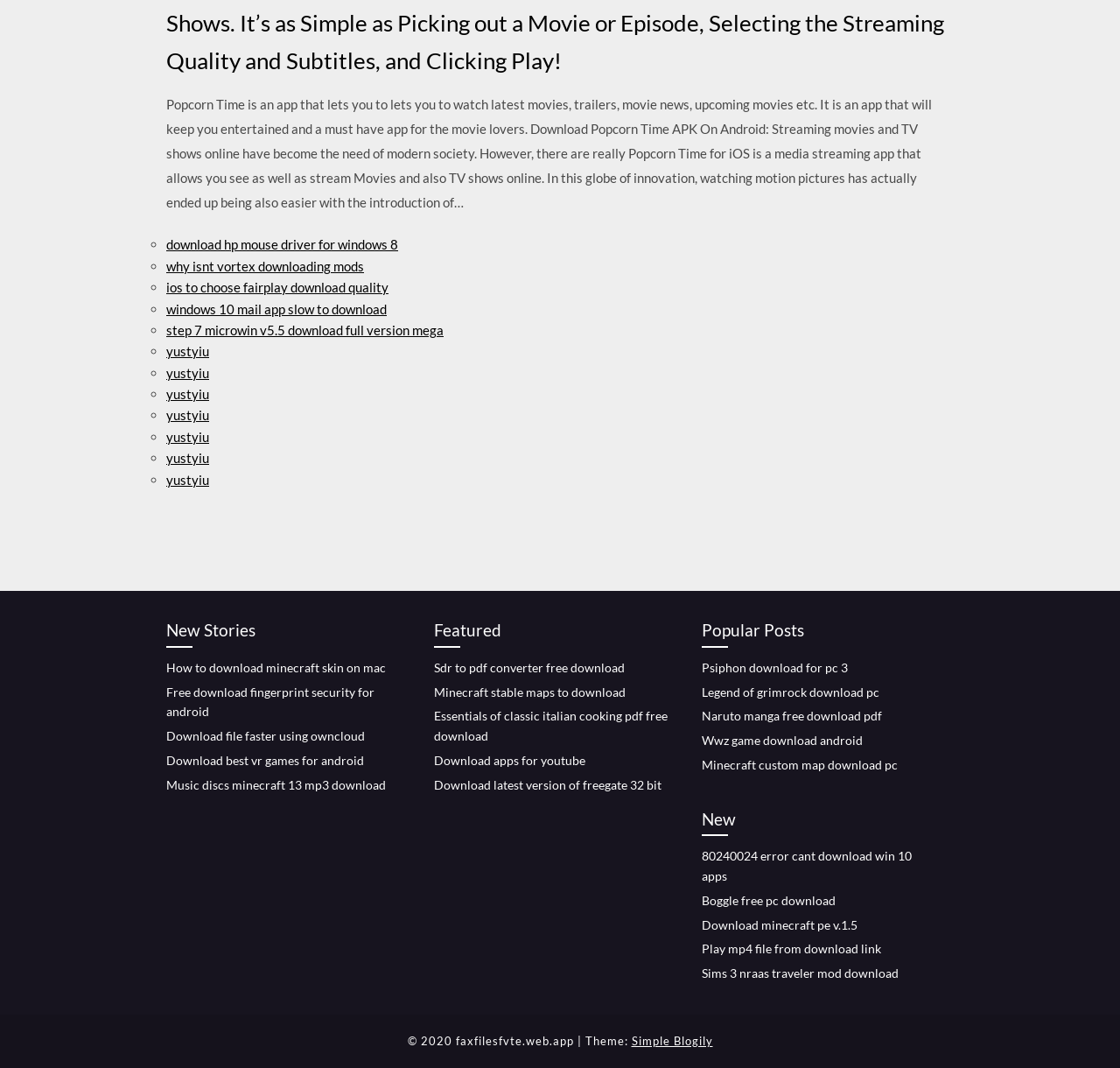What is the copyright information on the webpage?
Give a detailed and exhaustive answer to the question.

At the bottom of the webpage, there is a static text that indicates the copyright information, which is 2020 faxfilesfvte.web.app, suggesting that the webpage is owned by faxfilesfvte.web.app and the content is copyrighted to them.